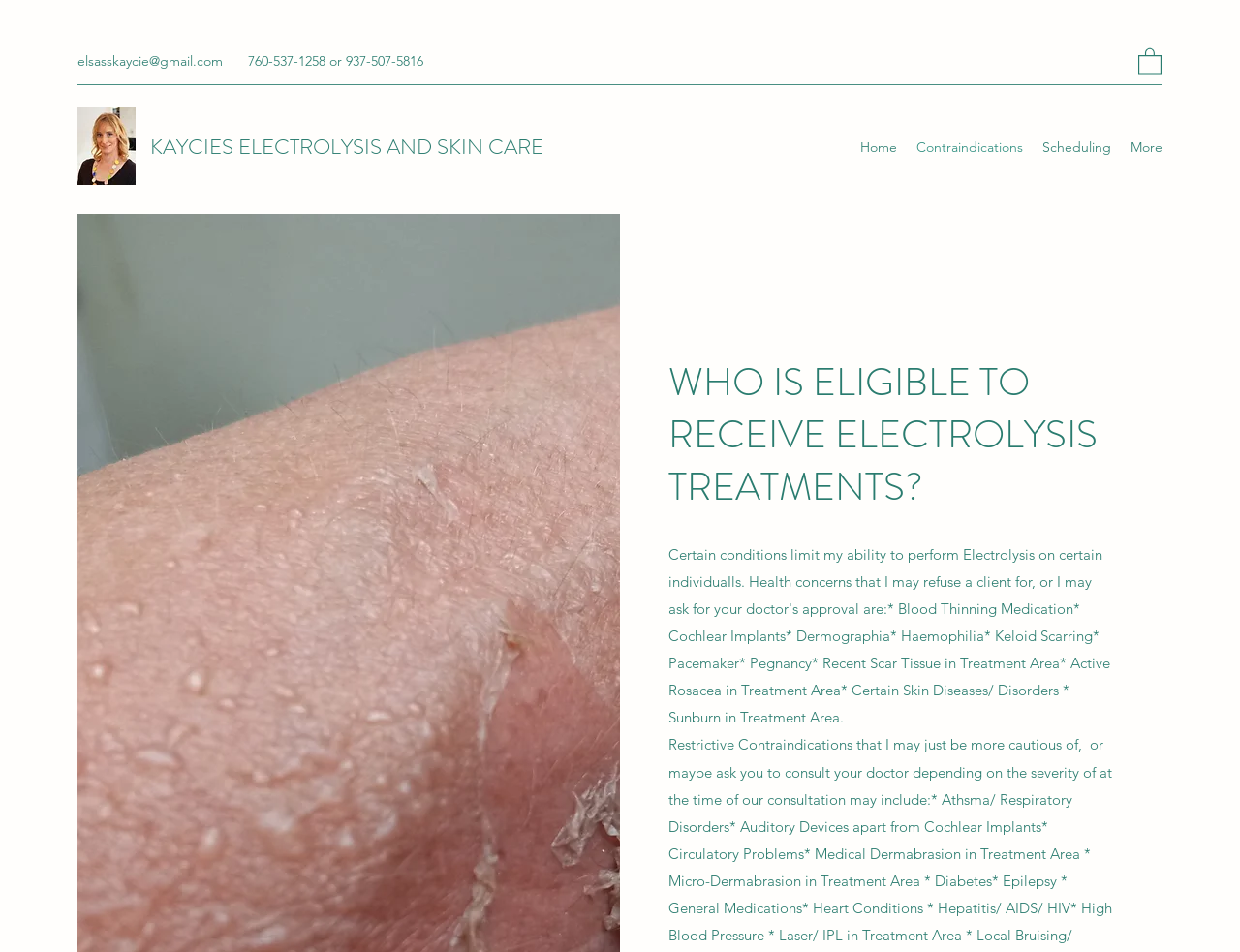Using the provided element description "KAYCIES ELECTROLYSIS AND SKIN CARE", determine the bounding box coordinates of the UI element.

[0.121, 0.138, 0.442, 0.169]